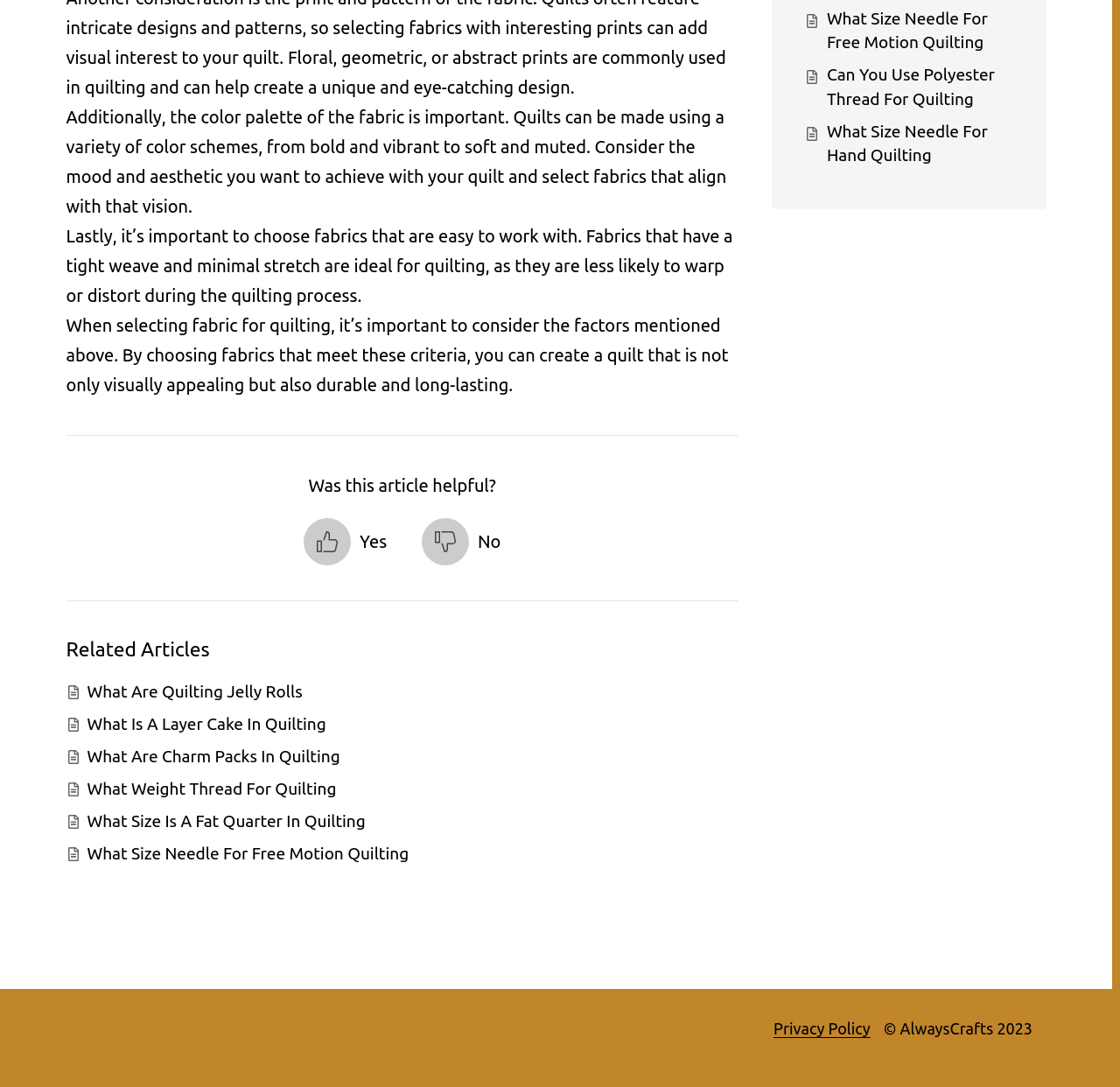Extract the bounding box coordinates for the UI element described as: "Privacy Policy".

[0.691, 0.938, 0.777, 0.954]